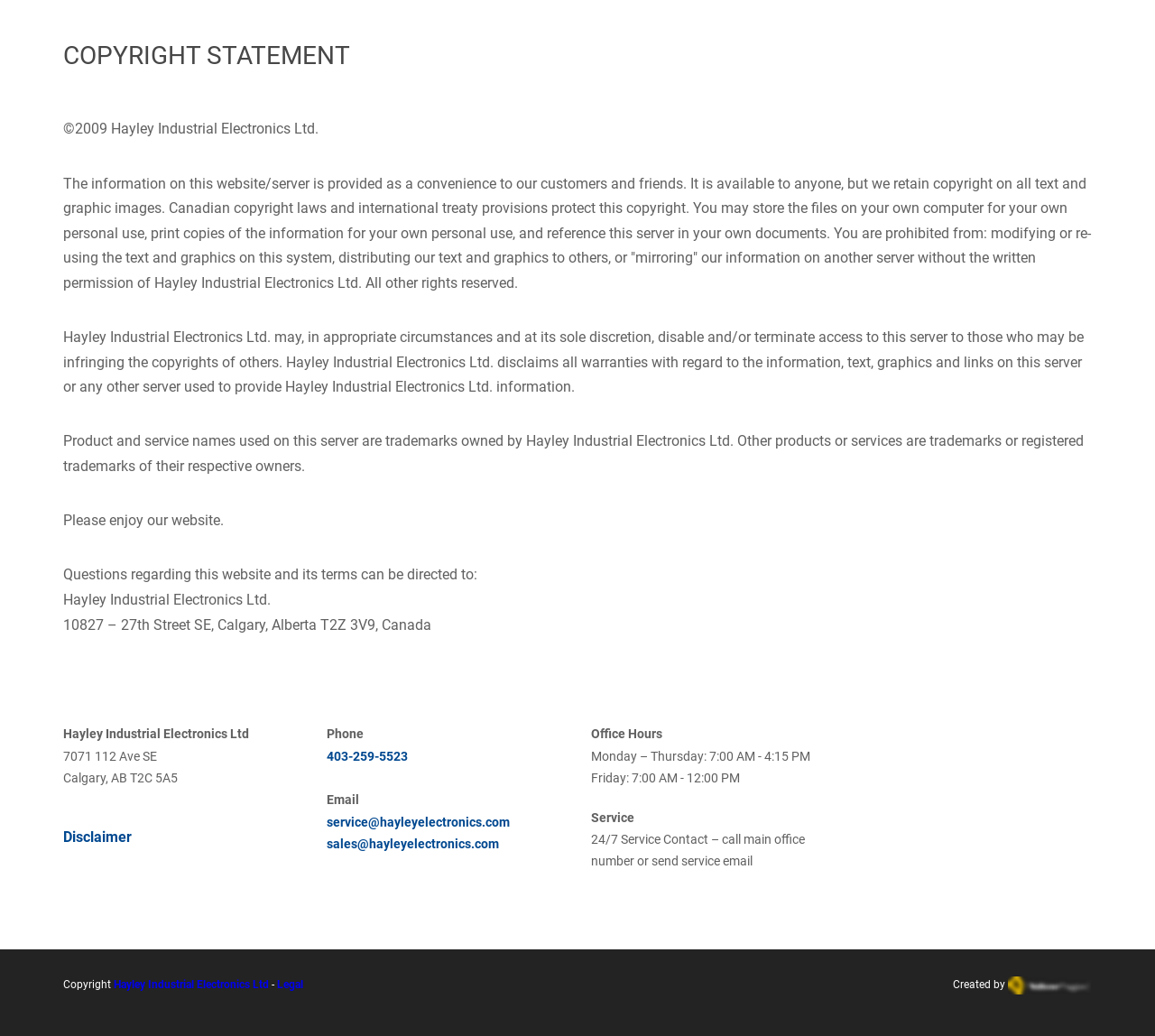Identify the bounding box for the UI element described as: "name="submit" value="Post Comment"". Ensure the coordinates are four float numbers between 0 and 1, formatted as [left, top, right, bottom].

None